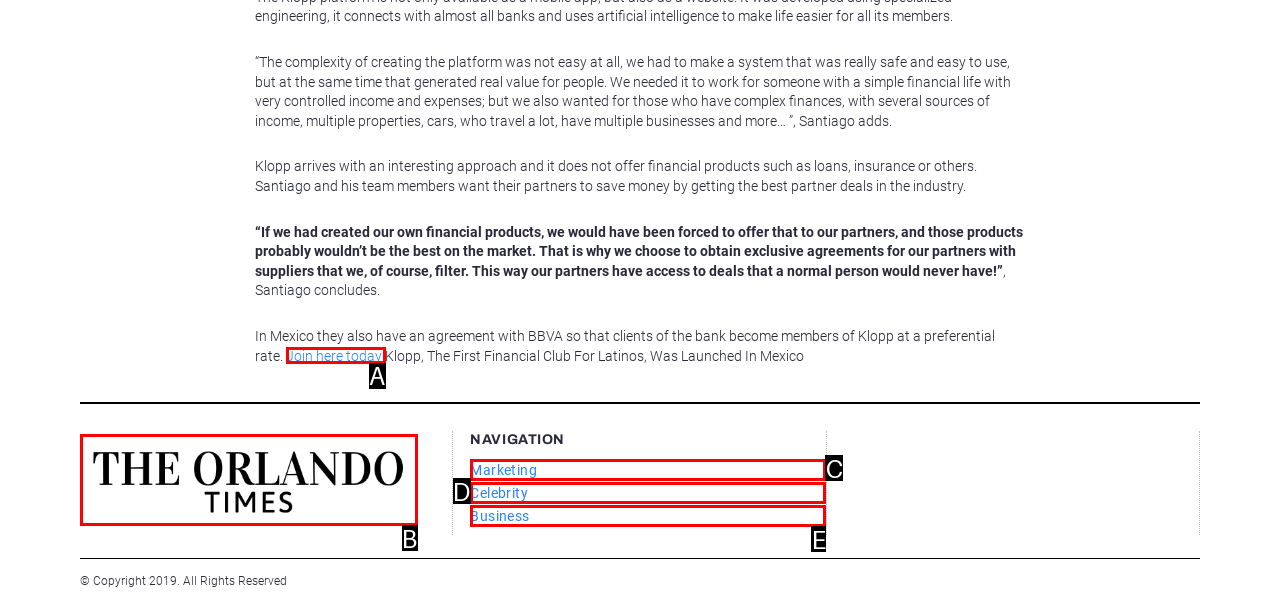Identify the HTML element that corresponds to the description: Business Provide the letter of the matching option directly from the choices.

E